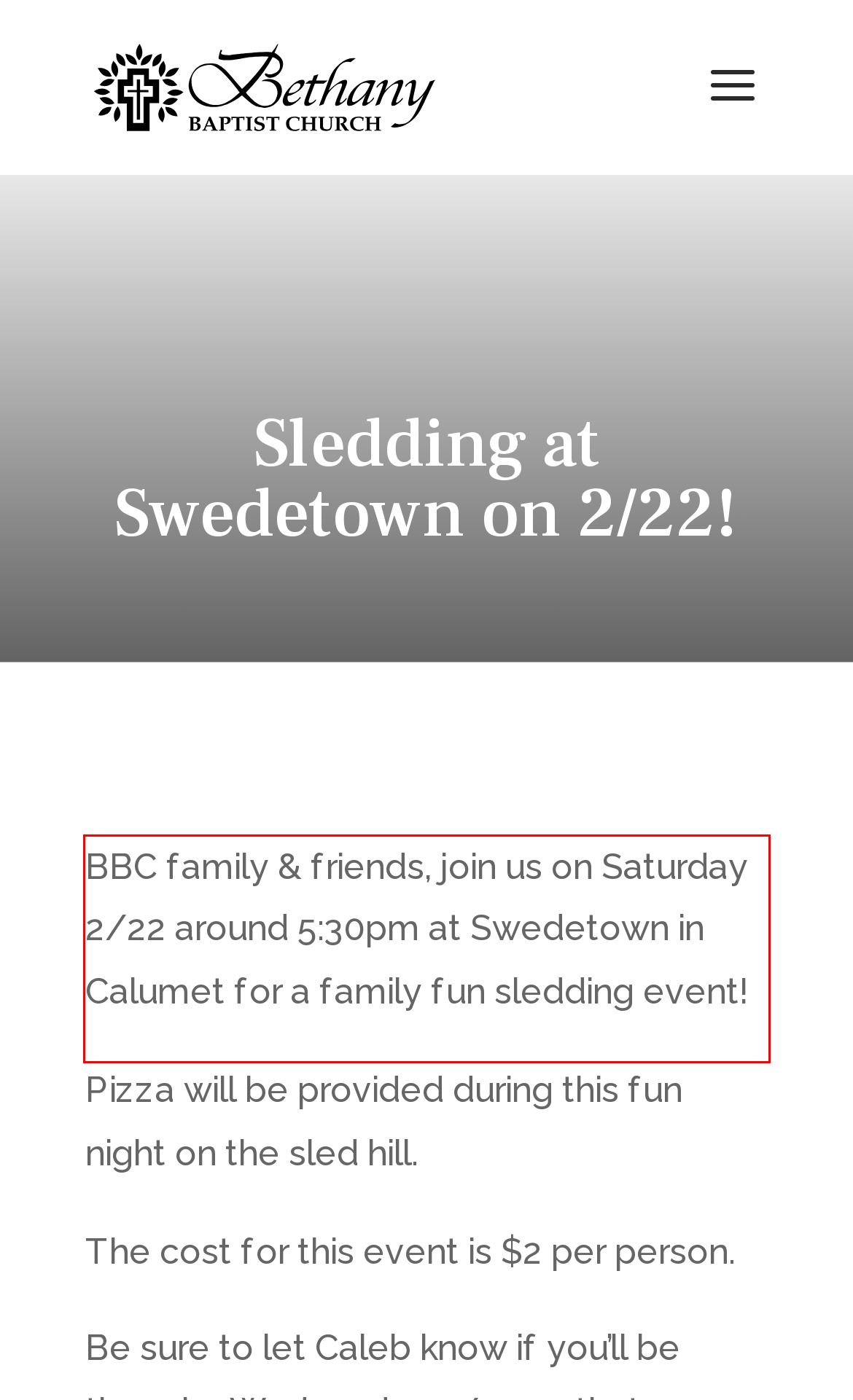Examine the screenshot of the webpage, locate the red bounding box, and generate the text contained within it.

BBC family & friends, join us on Saturday 2/22 around 5:30pm at Swedetown in Calumet for a family fun sledding event!